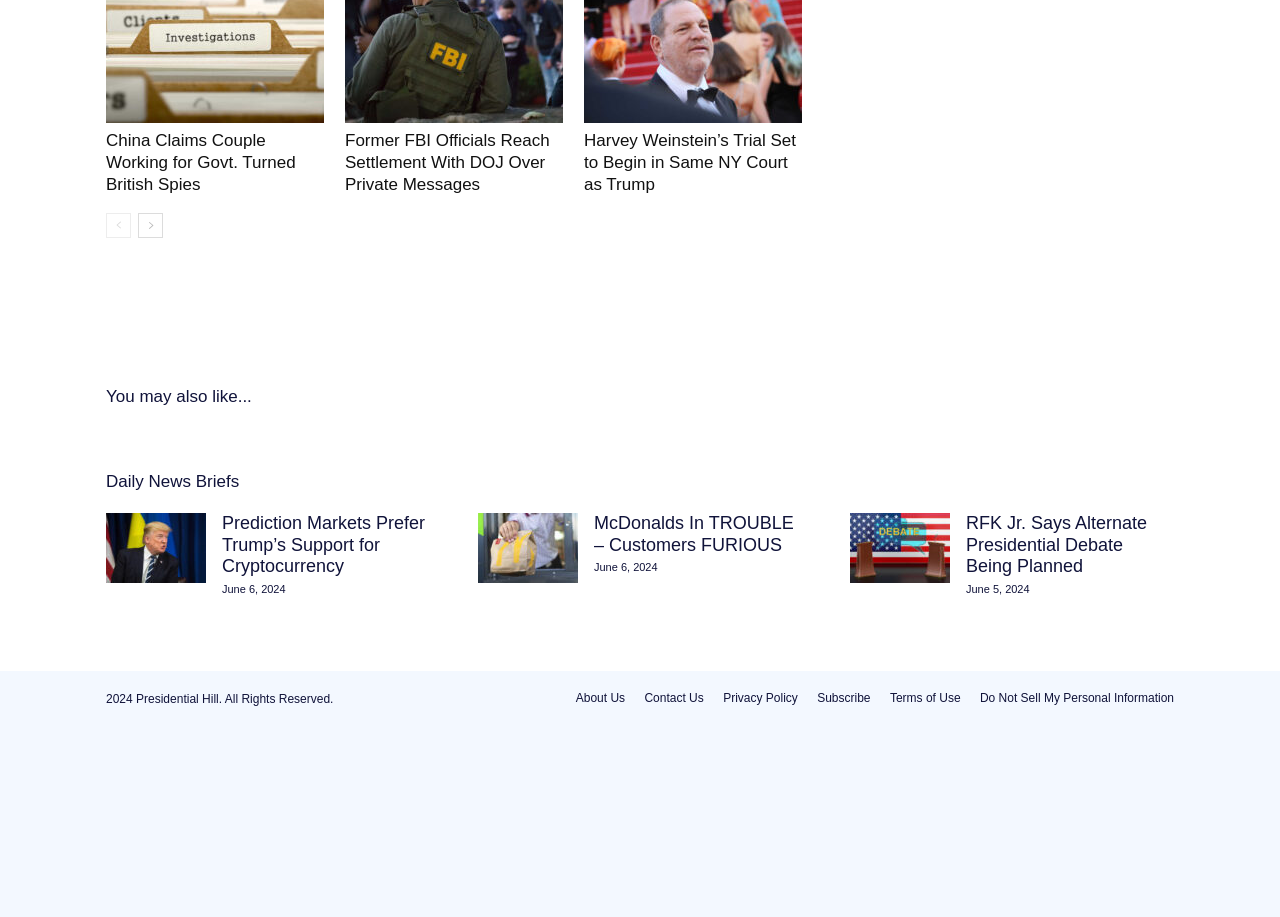What is the date of the third news article?
Please use the visual content to give a single word or phrase answer.

June 6, 2024